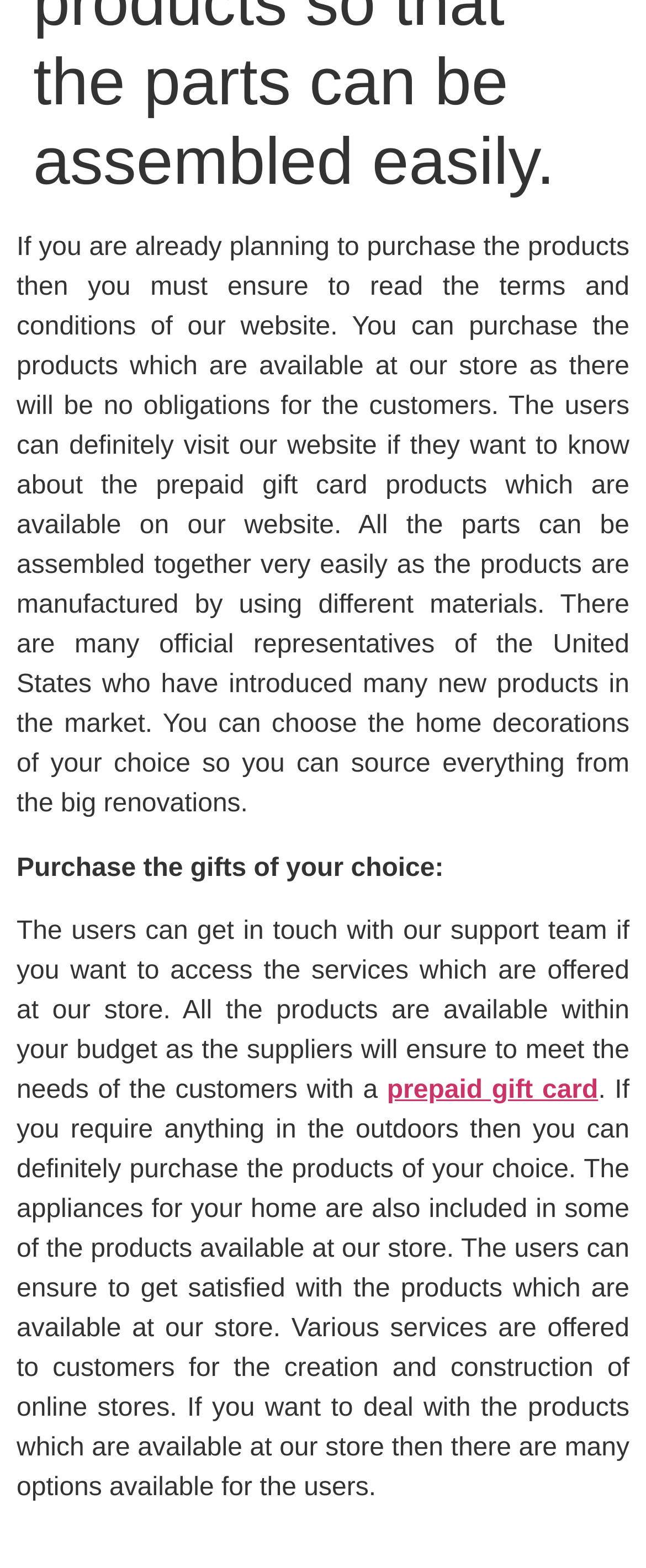Locate the bounding box for the described UI element: "prepaid gift card". Ensure the coordinates are four float numbers between 0 and 1, formatted as [left, top, right, bottom].

[0.599, 0.687, 0.926, 0.705]